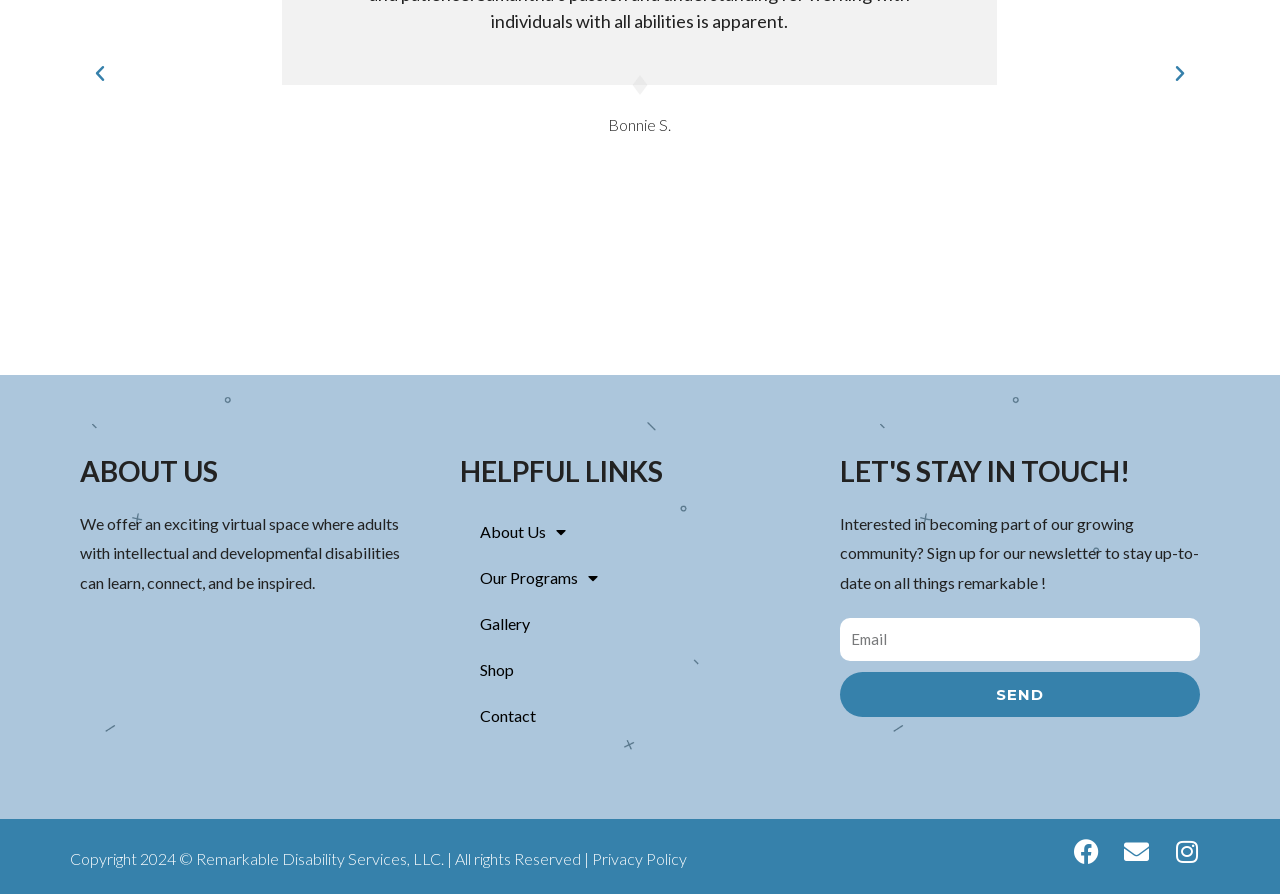Pinpoint the bounding box coordinates of the element that must be clicked to accomplish the following instruction: "Click the Next button". The coordinates should be in the format of four float numbers between 0 and 1, i.e., [left, top, right, bottom].

[0.914, 0.072, 0.93, 0.094]